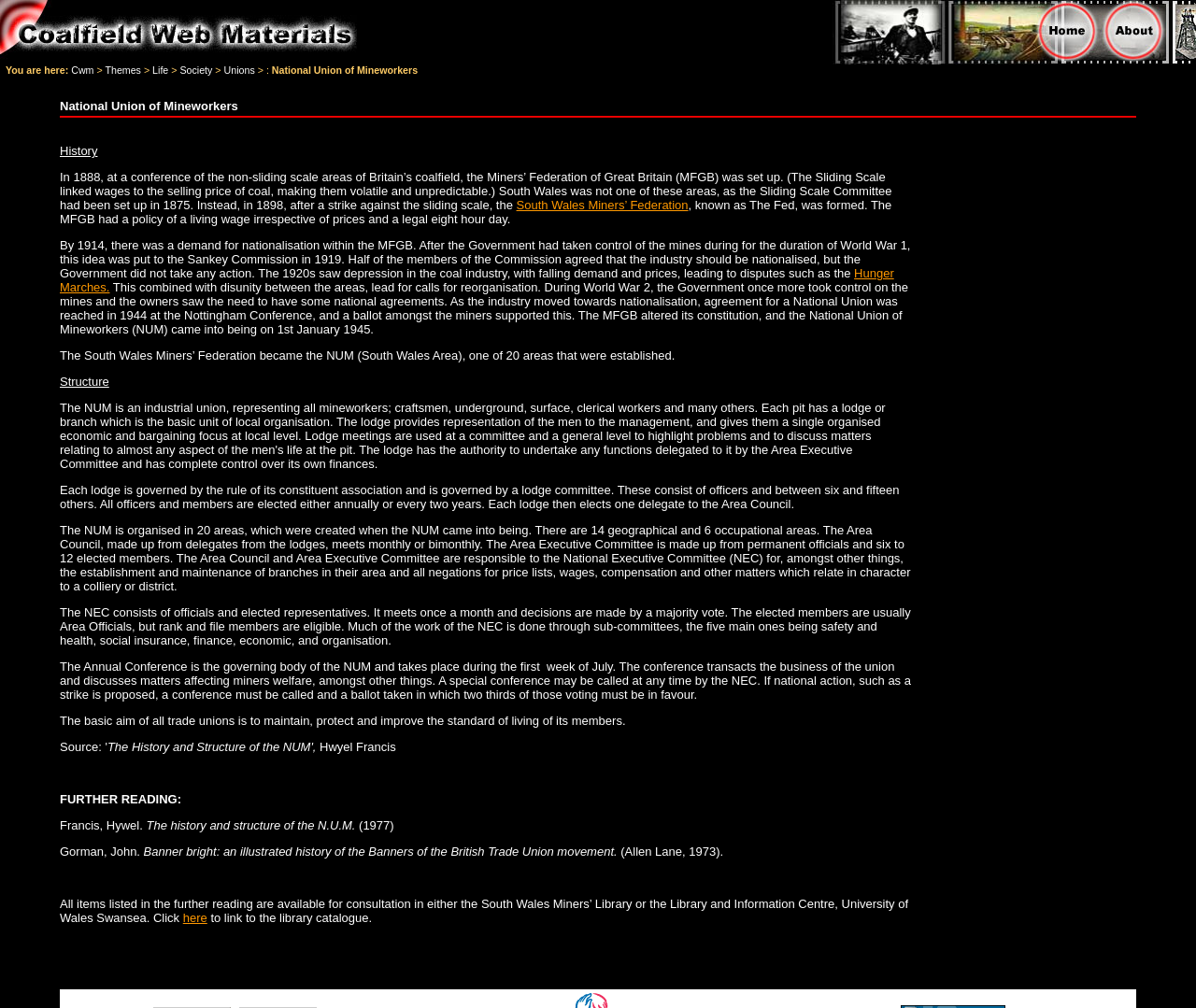Identify the bounding box of the UI element that matches this description: "Themes".

[0.088, 0.064, 0.118, 0.075]